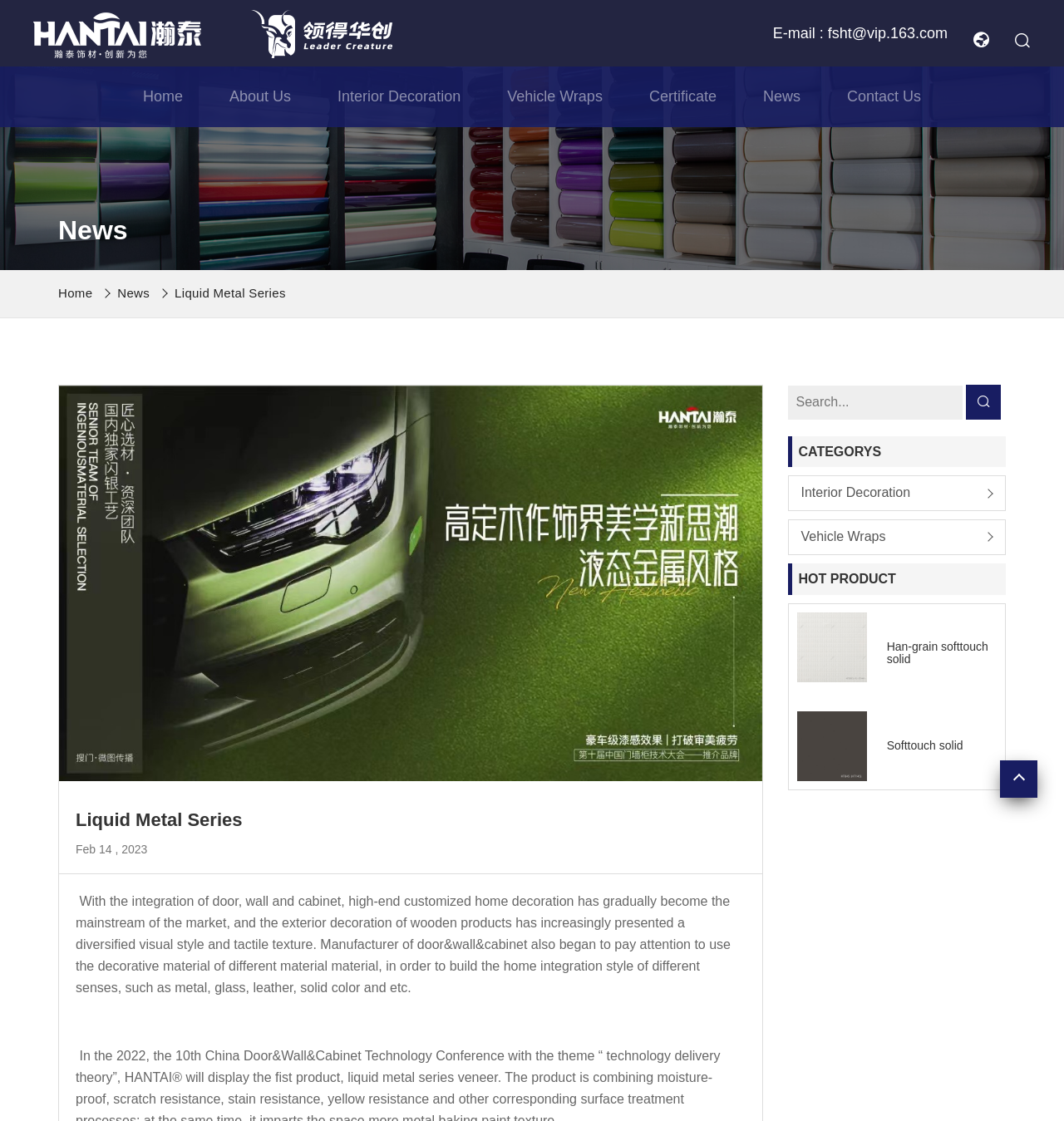What is the name of the product with the image 'IMG_6647'?
Based on the visual content, answer with a single word or a brief phrase.

Han-grain softtouch solid